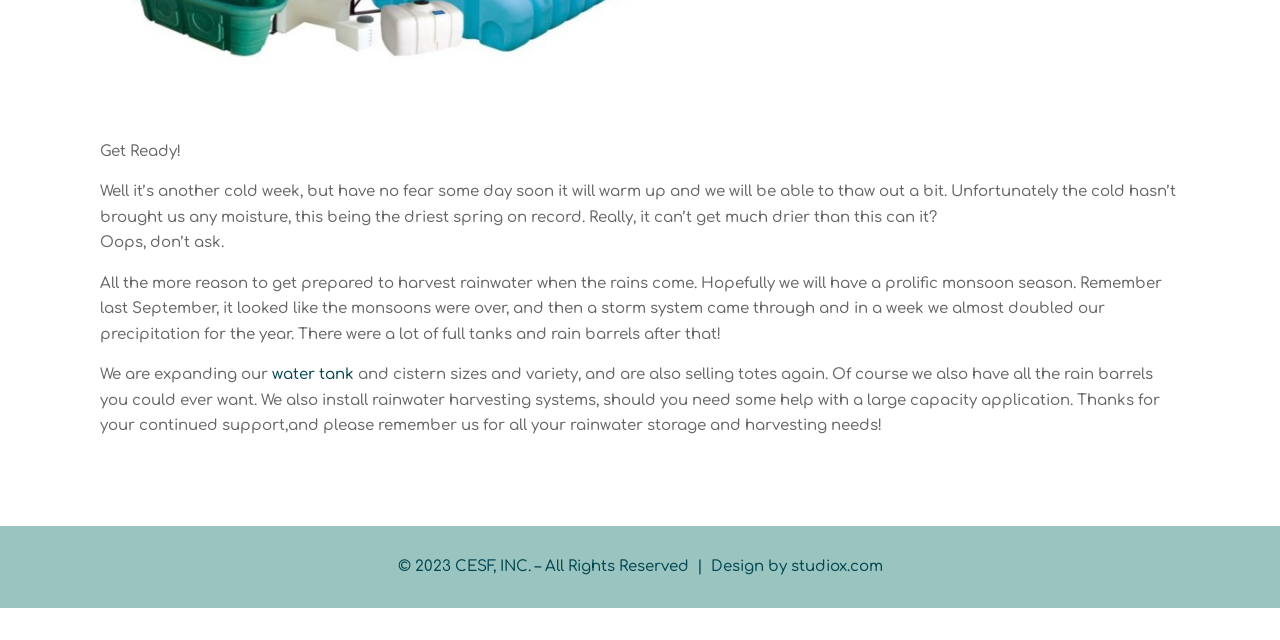Provide the bounding box coordinates of the HTML element described by the text: "studiox.com". The coordinates should be in the format [left, top, right, bottom] with values between 0 and 1.

[0.618, 0.872, 0.689, 0.899]